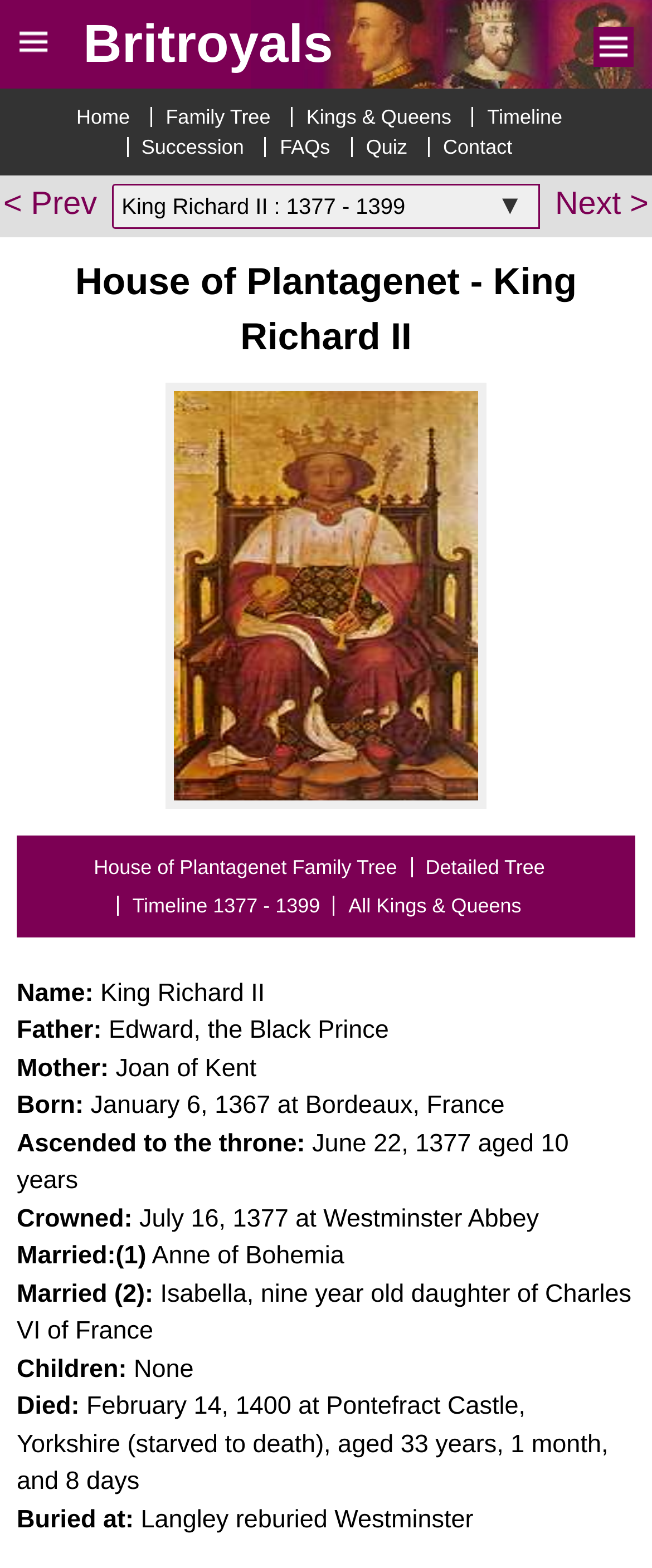Please find the bounding box coordinates of the element that needs to be clicked to perform the following instruction: "Click on the 'Next' link". The bounding box coordinates should be four float numbers between 0 and 1, represented as [left, top, right, bottom].

[0.851, 0.119, 0.995, 0.142]